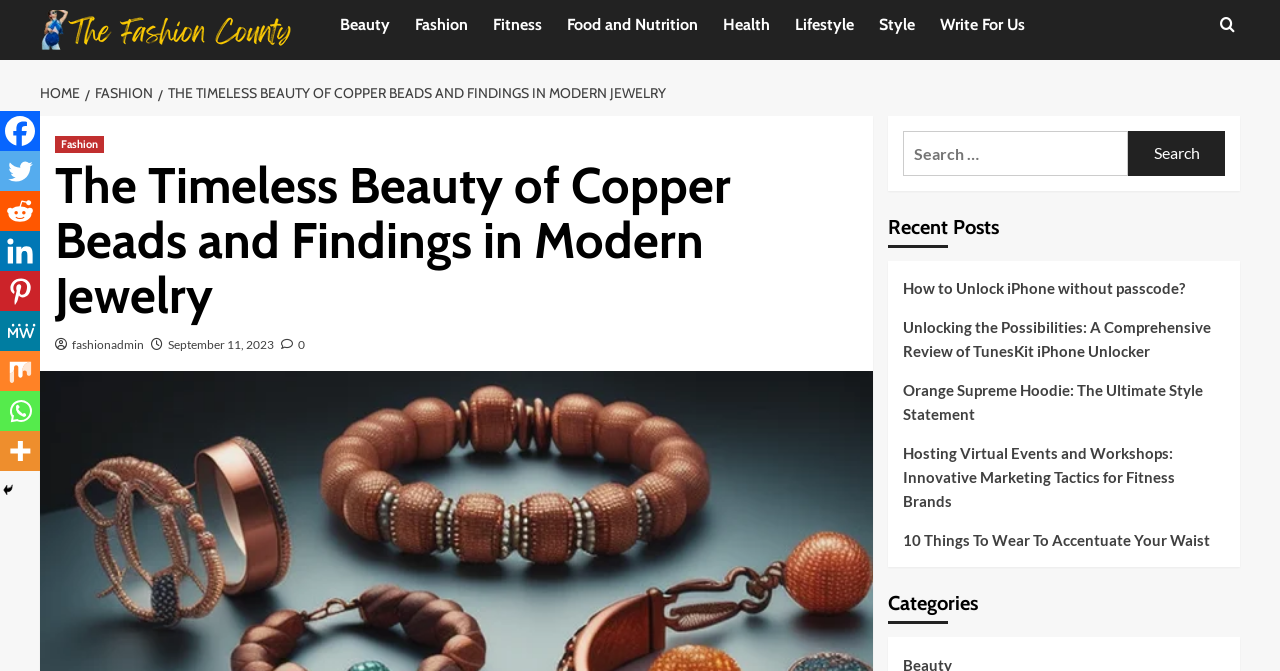Illustrate the webpage with a detailed description.

The webpage is about jewelry, specifically copper beads and findings, and their use in modern jewelry designs. At the top left corner, there is a logo of "The Fashion County" with a link to the homepage. Below the logo, there is a navigation menu with links to various categories such as "Beauty", "Fashion", "Fitness", and more.

On the top right corner, there is a search bar with a button to search for specific topics. Below the search bar, there is a section titled "Recent Posts" with links to several articles, including "How to Unlock iPhone without passcode?", "Unlocking the Possibilities: A Comprehensive Review of TunesKit iPhone Unlocker", and more.

The main content of the webpage is an article titled "The Timeless Beauty of Copper Beads and Findings in Modern Jewelry". The article has a heading and a subheading, and it appears to be a blog post with a author name "fashionadmin" and a date "September 11, 2023". There are also social media links on the left side of the article, including Facebook, Twitter, Reddit, and more.

On the right side of the article, there is a section titled "Categories" with links to various categories such as "Beauty", "Fashion", and more. There are also several links to other articles and topics, including "Orange Supreme Hoodie: The Ultimate Style Statement" and "10 Things To Wear To Accentuate Your Waist".